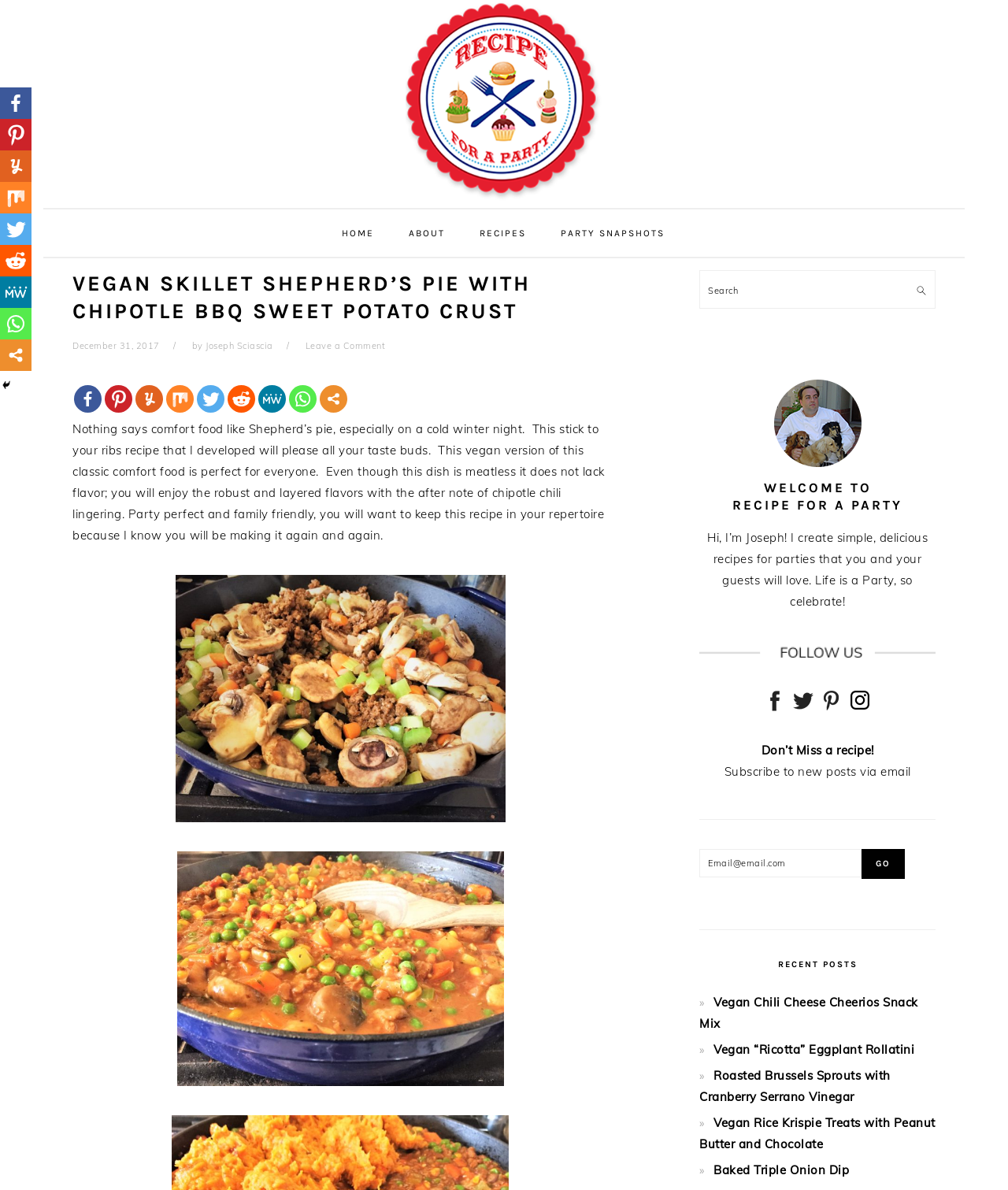Kindly determine the bounding box coordinates of the area that needs to be clicked to fulfill this instruction: "Search for a recipe".

[0.702, 0.239, 0.92, 0.249]